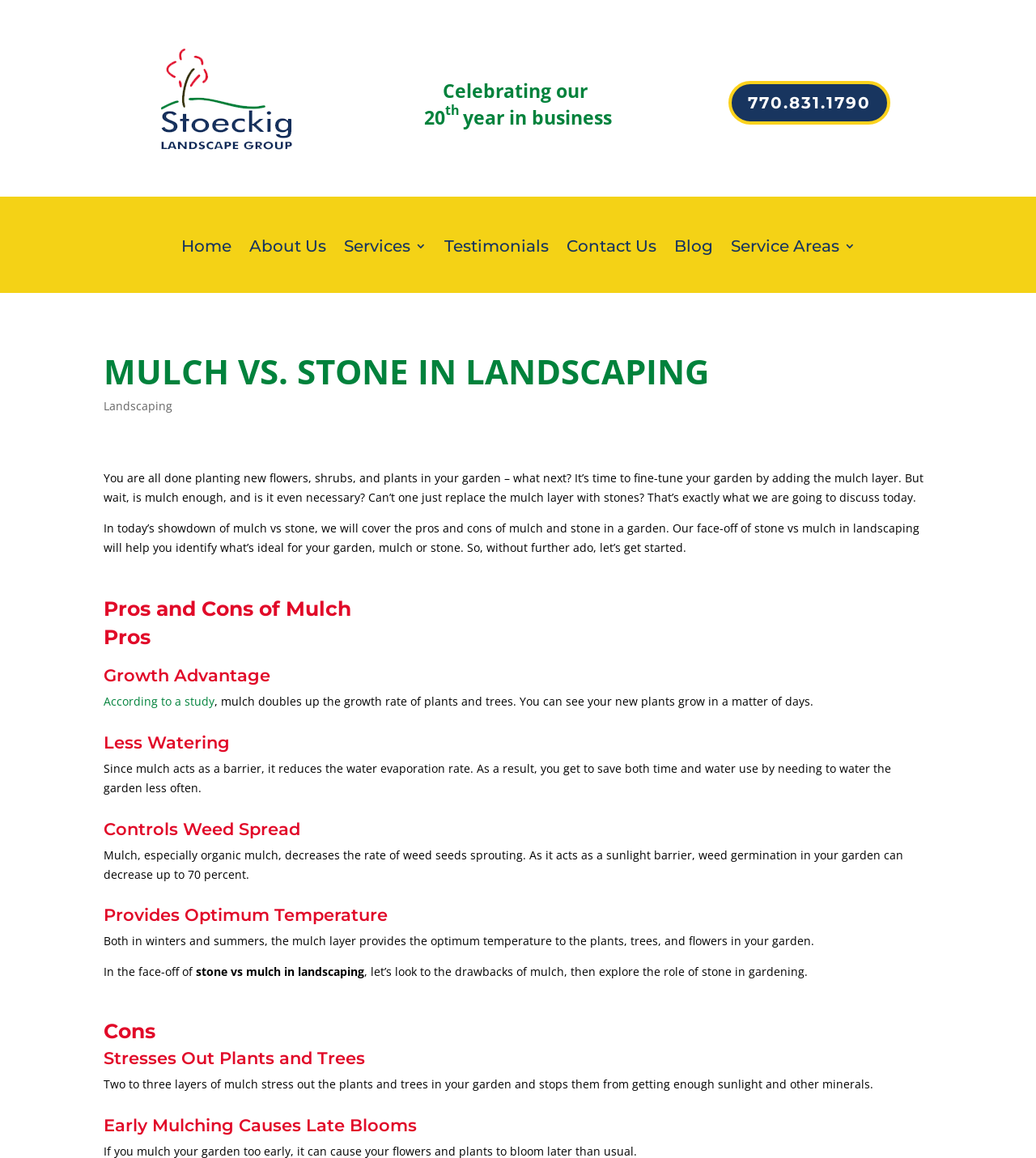What is the text of the webpage's headline?

MULCH VS. STONE IN LANDSCAPING